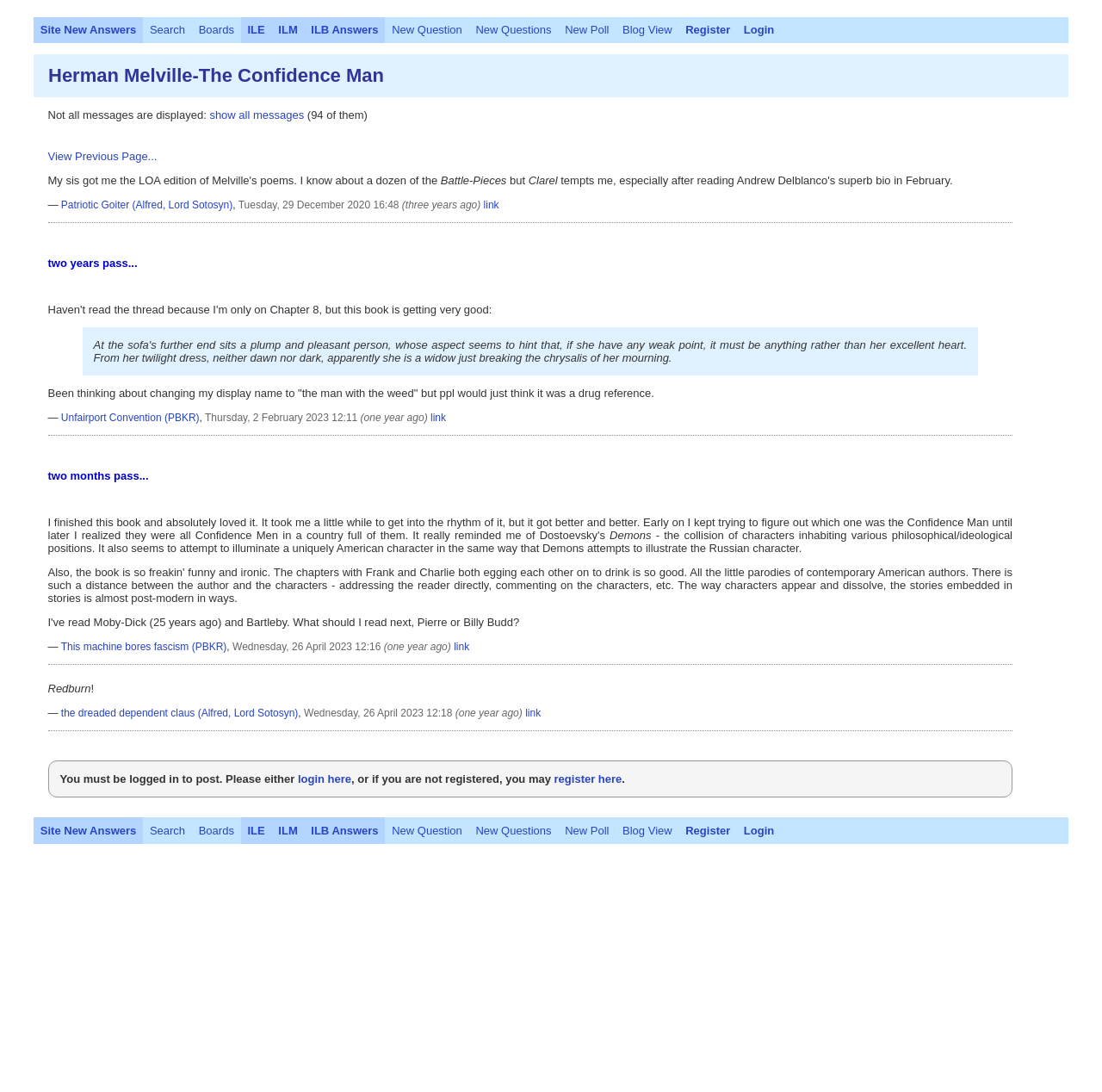Identify the bounding box coordinates of the area you need to click to perform the following instruction: "Login".

[0.669, 0.015, 0.709, 0.04]